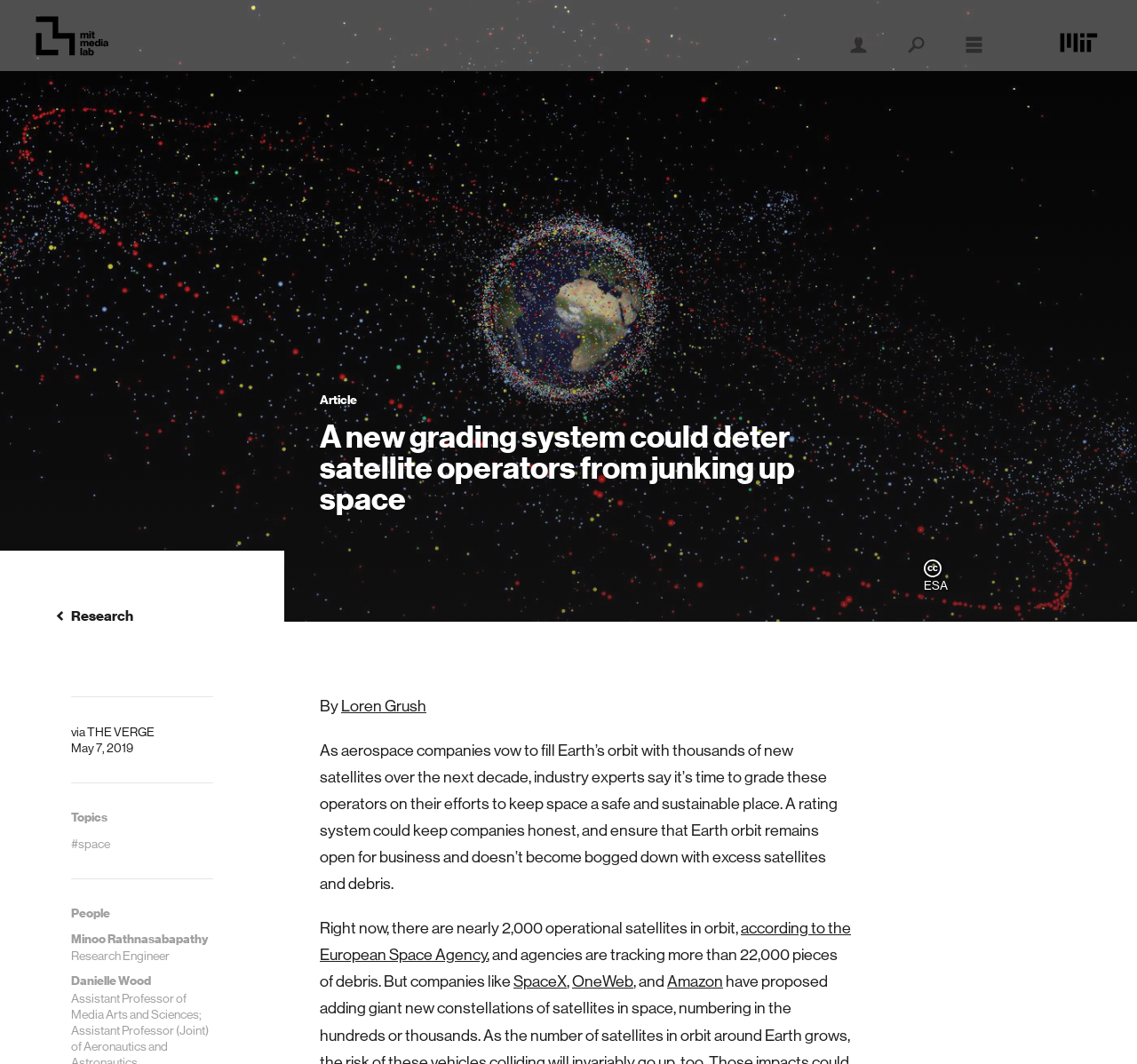What is the purpose of a rating system for satellite operators?
Please provide a comprehensive and detailed answer to the question.

The article suggests that a rating system could keep companies honest and ensure that Earth orbit remains open for business and doesn’t become bogged down with excess satellites and debris, implying that the purpose of the rating system is to promote space sustainability.